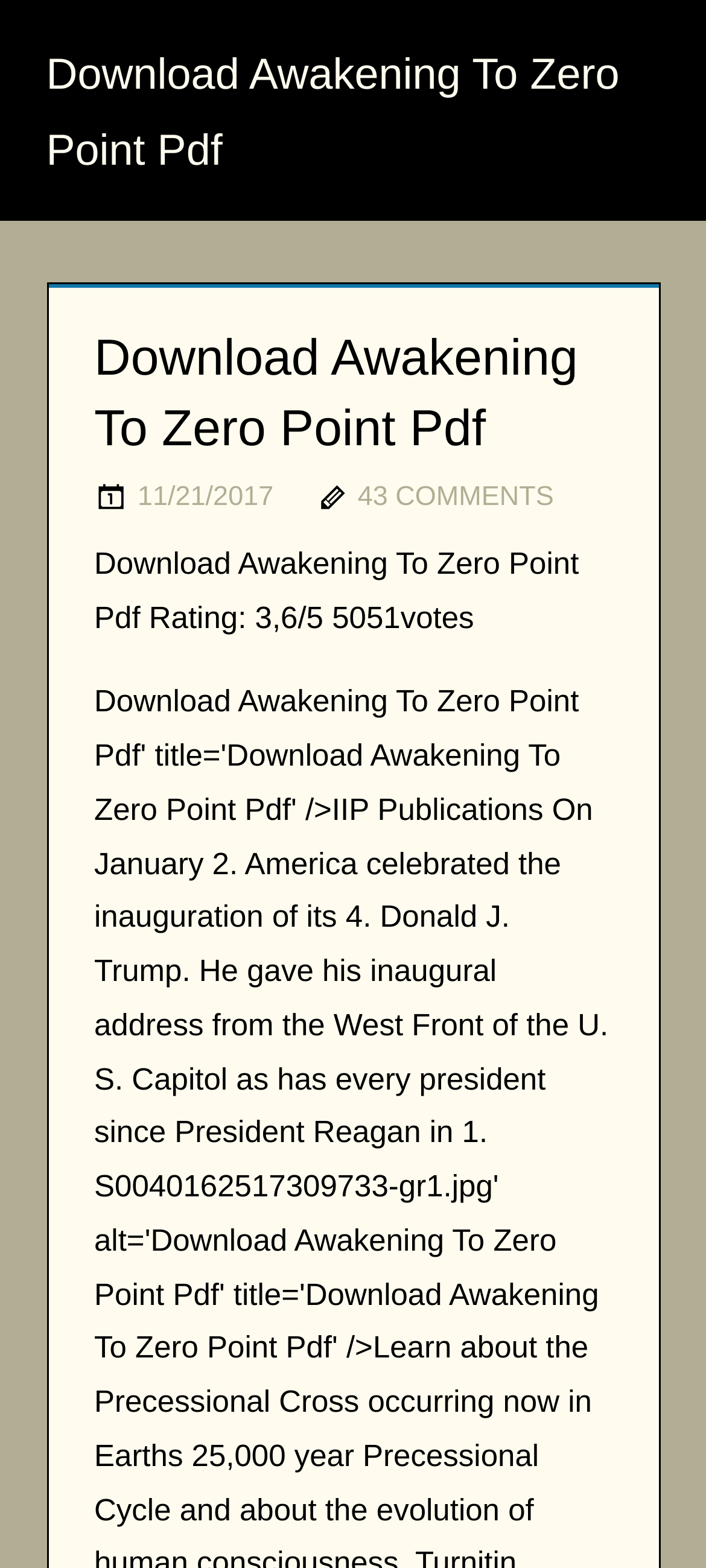Given the description of a UI element: "aria-label="YouTube"", identify the bounding box coordinates of the matching element in the webpage screenshot.

None